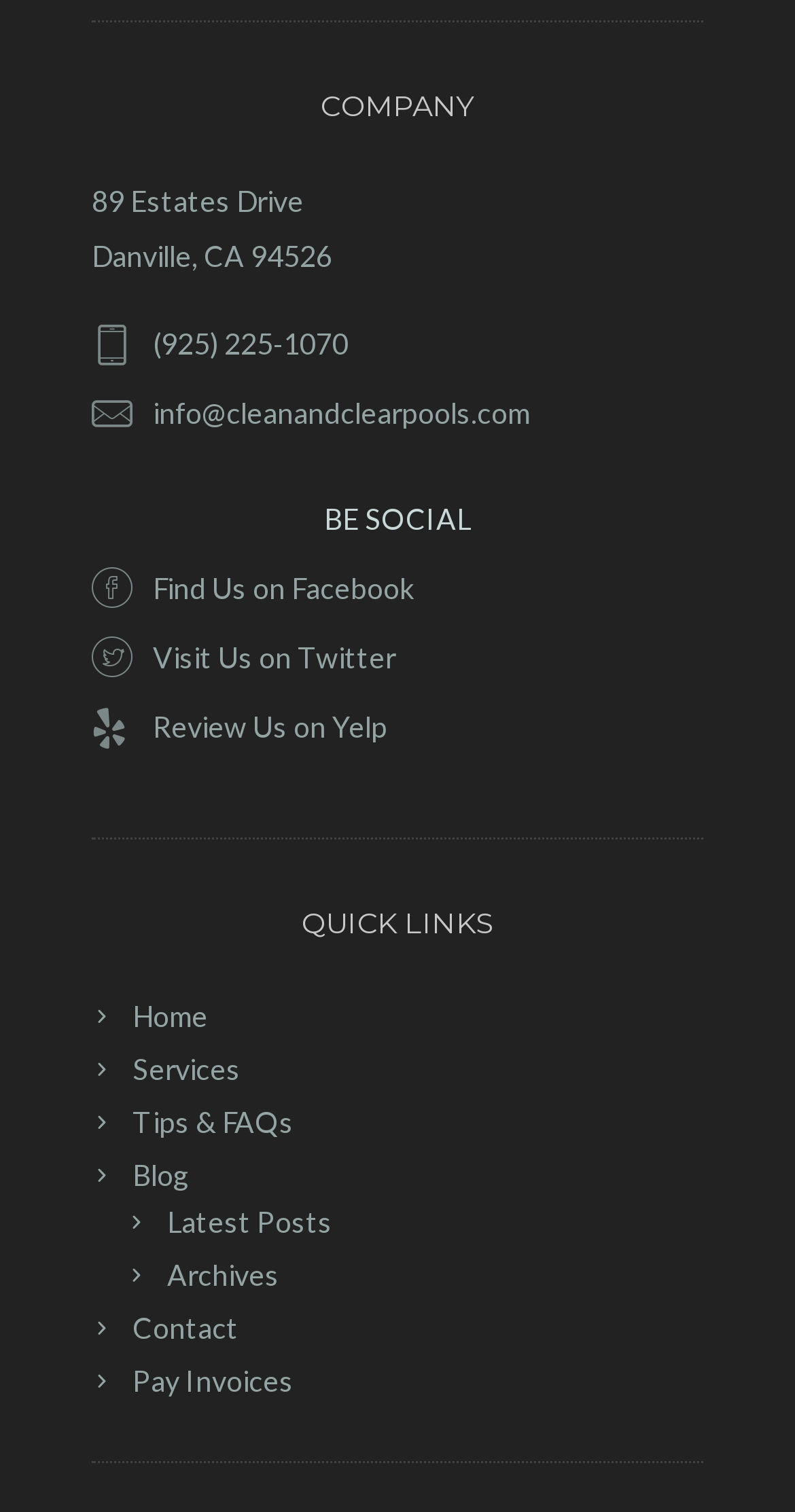Kindly determine the bounding box coordinates for the area that needs to be clicked to execute this instruction: "View company address".

[0.115, 0.121, 0.418, 0.181]